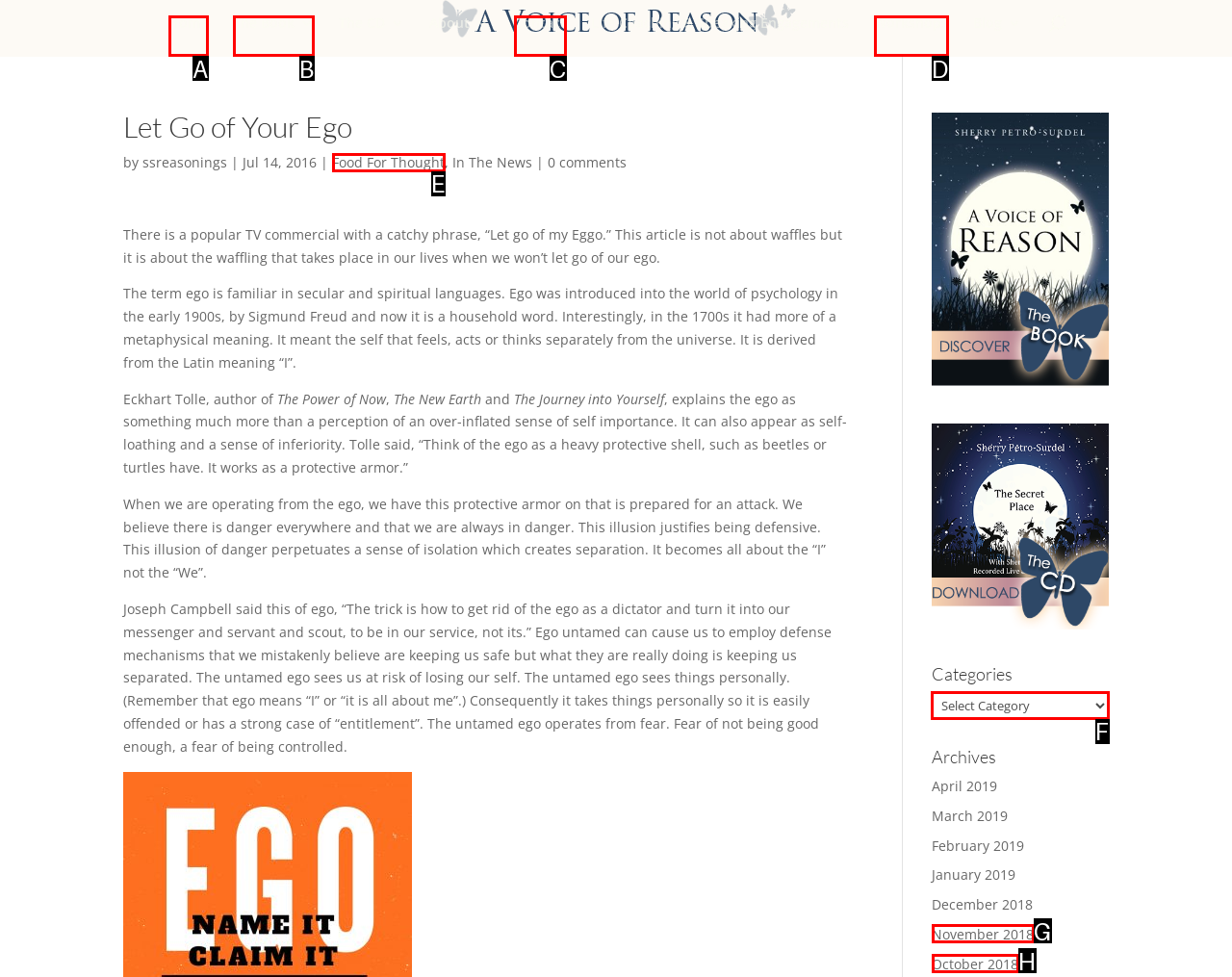Point out which UI element to click to complete this task: Select a category from the dropdown menu
Answer with the letter corresponding to the right option from the available choices.

F